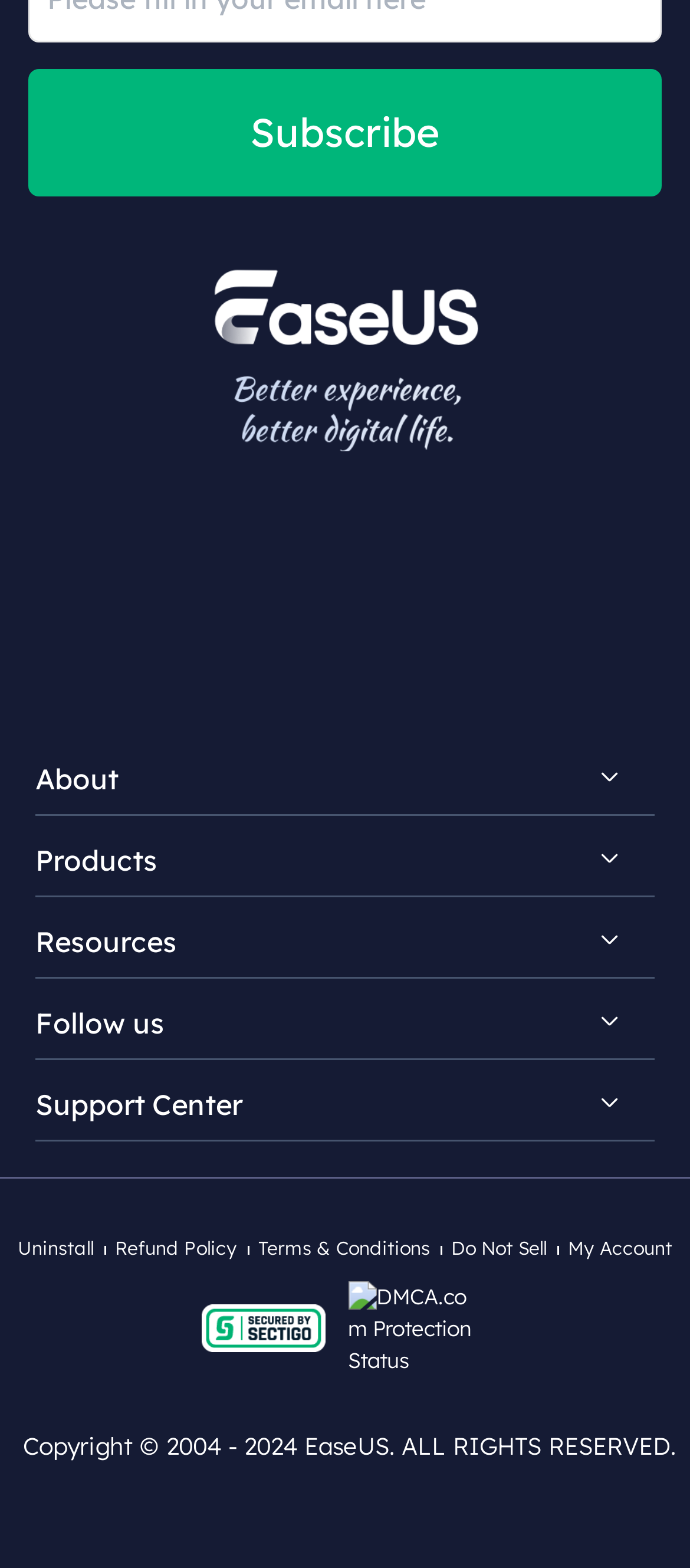Extract the bounding box coordinates of the UI element described by: "Refund Policy". The coordinates should include four float numbers ranging from 0 to 1, e.g., [left, top, right, bottom].

[0.167, 0.788, 0.344, 0.803]